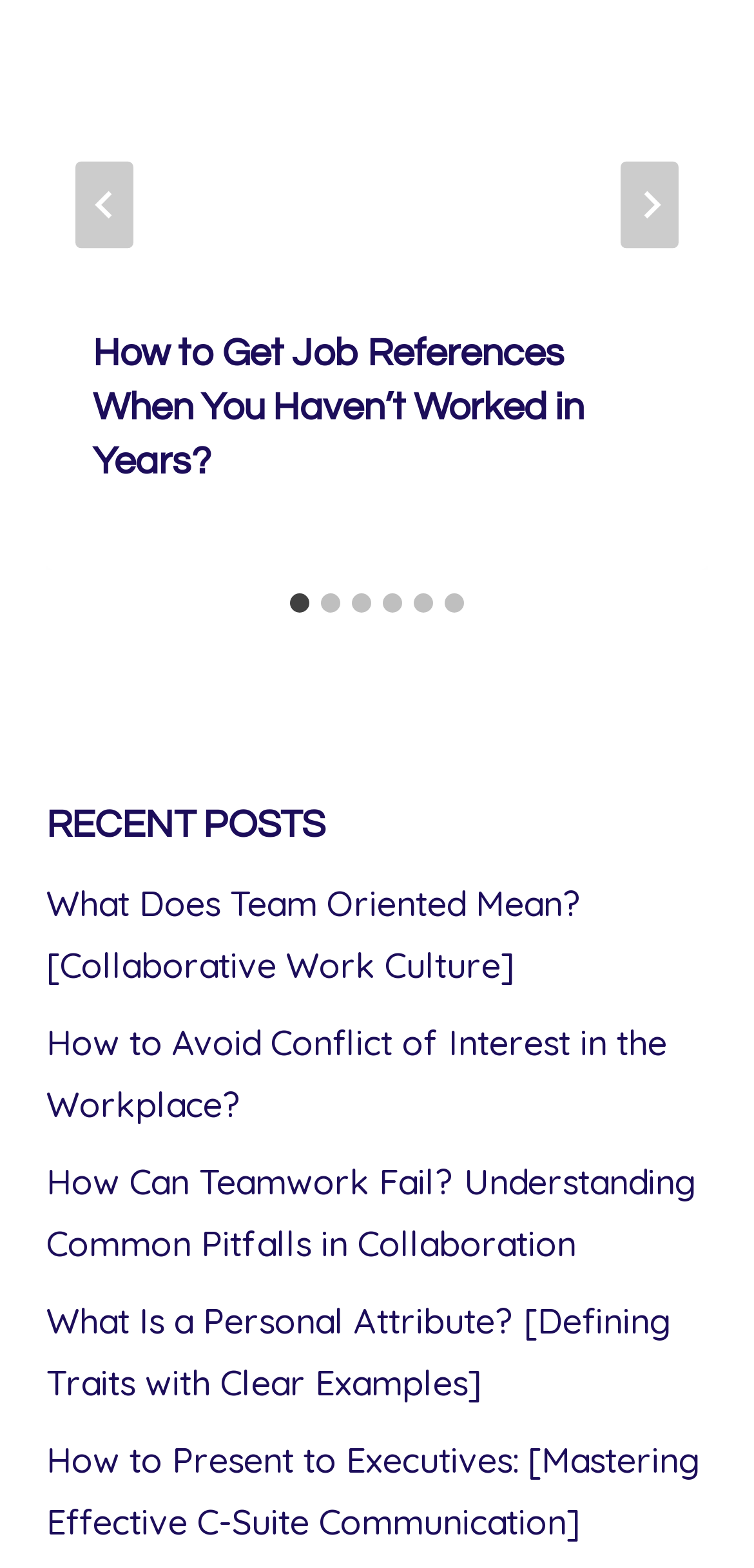Provide the bounding box for the UI element matching this description: "aria-label="Go to slide 5"".

[0.549, 0.378, 0.574, 0.39]